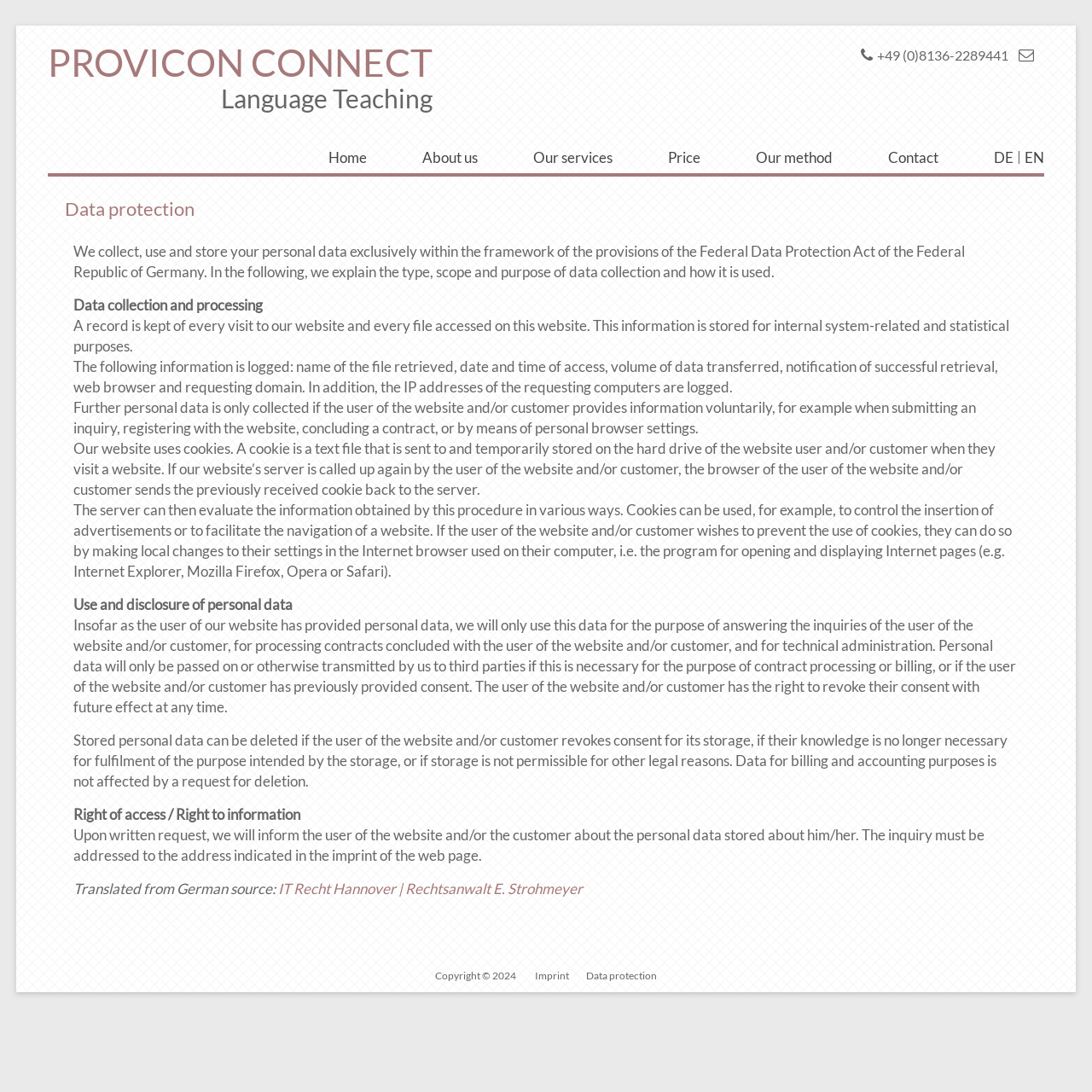Illustrate the webpage thoroughly, mentioning all important details.

The webpage is about data protection at Provicon Connect. At the top, there is a heading "PROVICON CONNECT" with a link to the same text. Below it, there is a static text "Language Teaching". On the right side of the top section, there is a complementary element with a phone number "+49 (0)8136-2289441" and a Facebook icon.

Below the top section, there is a navigation menu with links to "Home", "About us", "Our services", "Price", "Our method", "Contact", and language options "DE" and "EN".

The main content of the webpage is an article about data protection, which is divided into several sections. The first section explains that the company collects, uses, and stores personal data exclusively within the framework of the Federal Data Protection Act of Germany. The following sections describe the type, scope, and purpose of data collection, how it is used, and the logging of information such as file retrieval, date and time of access, and IP addresses.

The article also explains that the website uses cookies, which can be prevented by making local changes to the browser settings. Additionally, it describes the use and disclosure of personal data, including the purpose of answering inquiries, processing contracts, and technical administration.

Further down, there are sections about the right of access and right to information, where users can request information about their stored personal data. The article concludes with a translated note from German and a link to the source "IT Recht Hannover | Rechtsanwalt E. Strohmeyer".

At the bottom of the webpage, there is a copyright notice "Copyright © 2024" and links to "Imprint" and "Data protection".